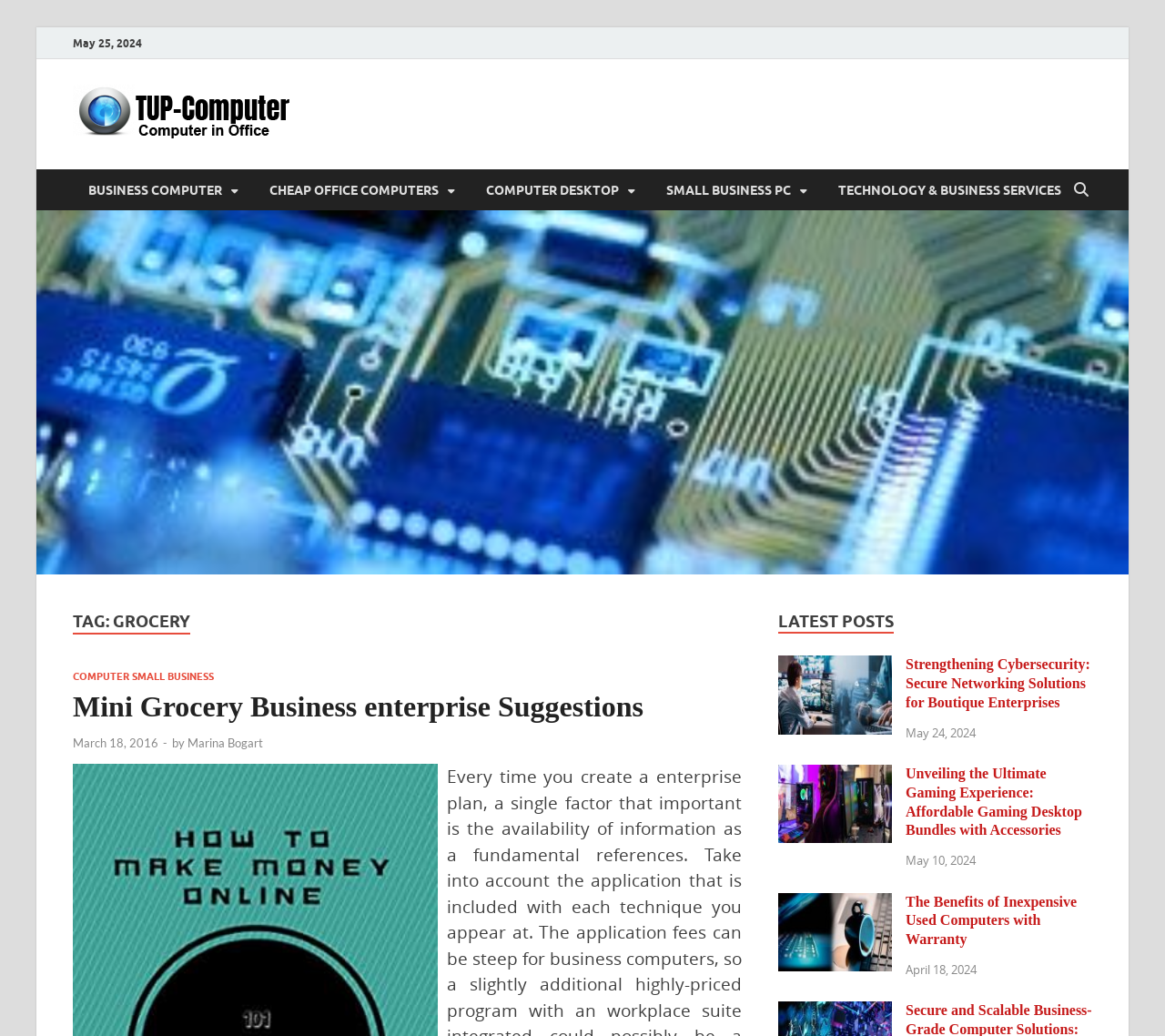Locate the bounding box coordinates of the segment that needs to be clicked to meet this instruction: "view the latest post Strengthening Cybersecurity: Secure Networking Solutions for Boutique Enterprises".

[0.668, 0.635, 0.766, 0.651]